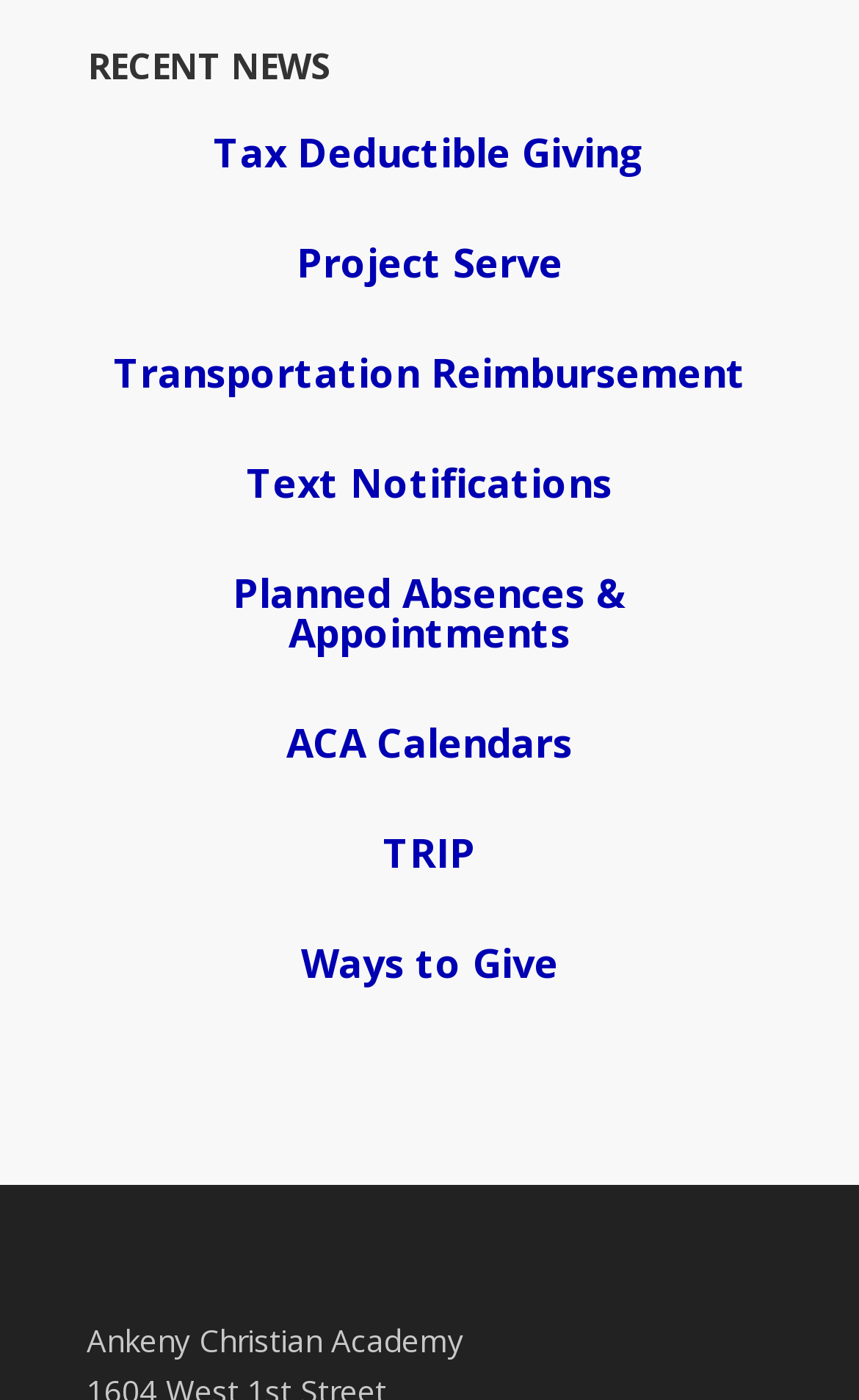Please provide a short answer using a single word or phrase for the question:
What is the title of the first article?

Tax Deductible Giving